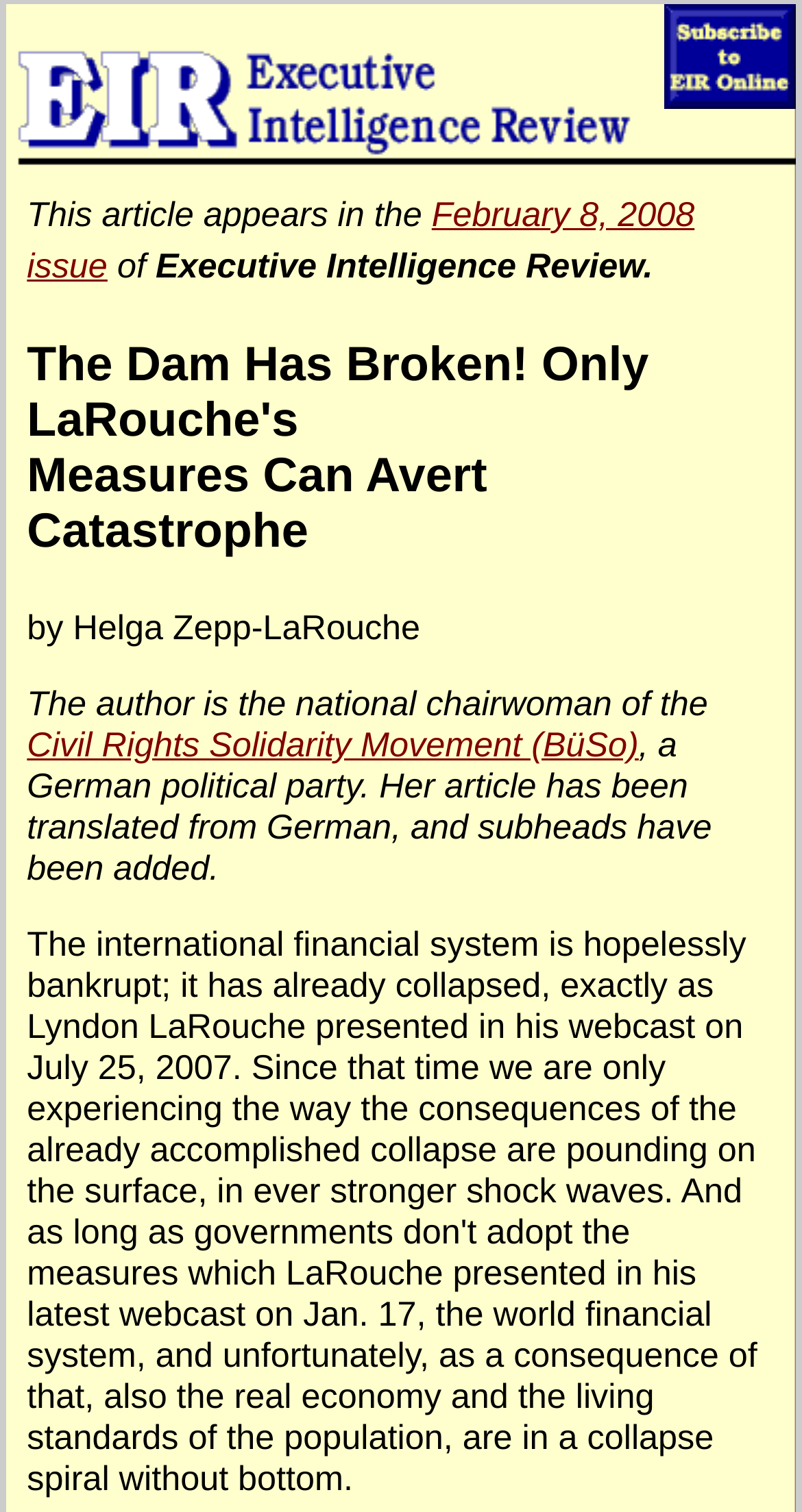What is the name of the political party mentioned in the article?
Craft a detailed and extensive response to the question.

I found the name of the political party by looking at the link element that says 'Civil Rights Solidarity Movement (BüSo)' which is located in the paragraph that describes the author's affiliation.